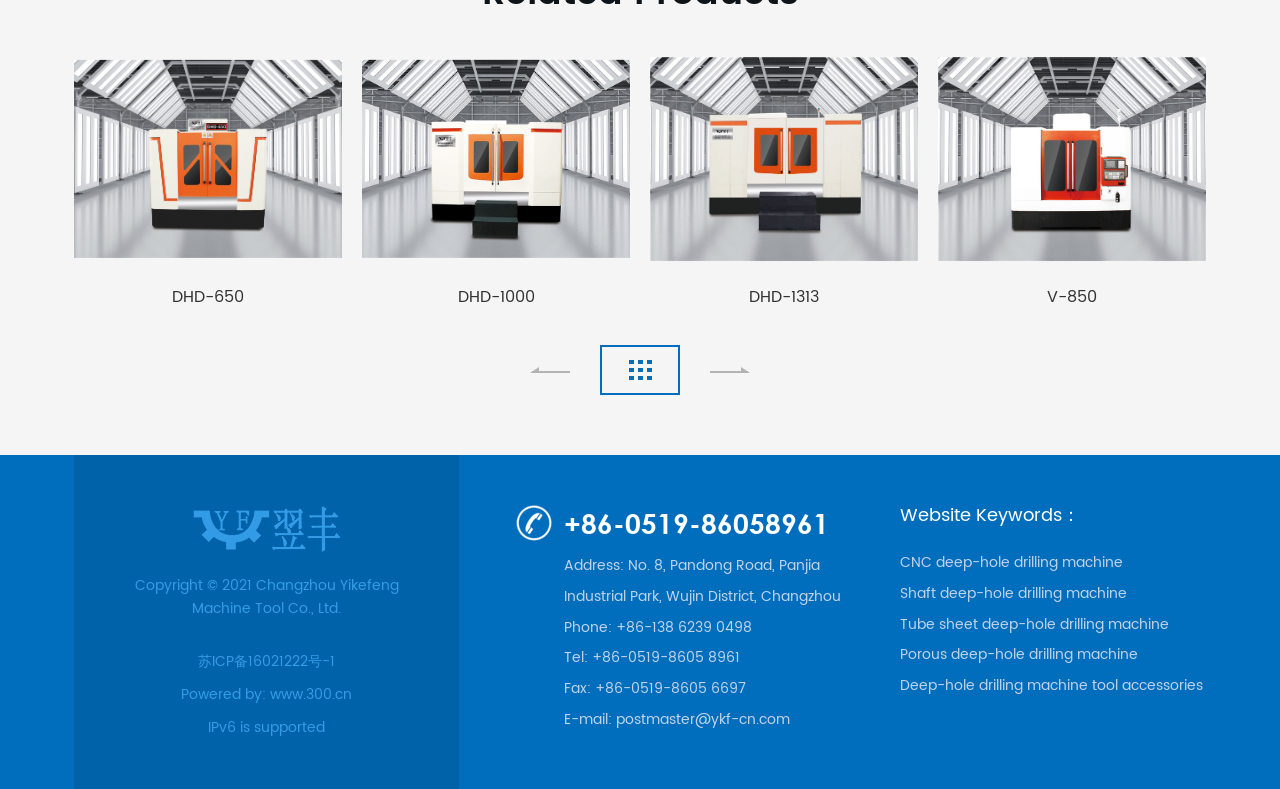Please identify the bounding box coordinates of the area I need to click to accomplish the following instruction: "Visit Changzhou Yikefeng Machine Tool Co., Ltd. website".

[0.147, 0.64, 0.269, 0.702]